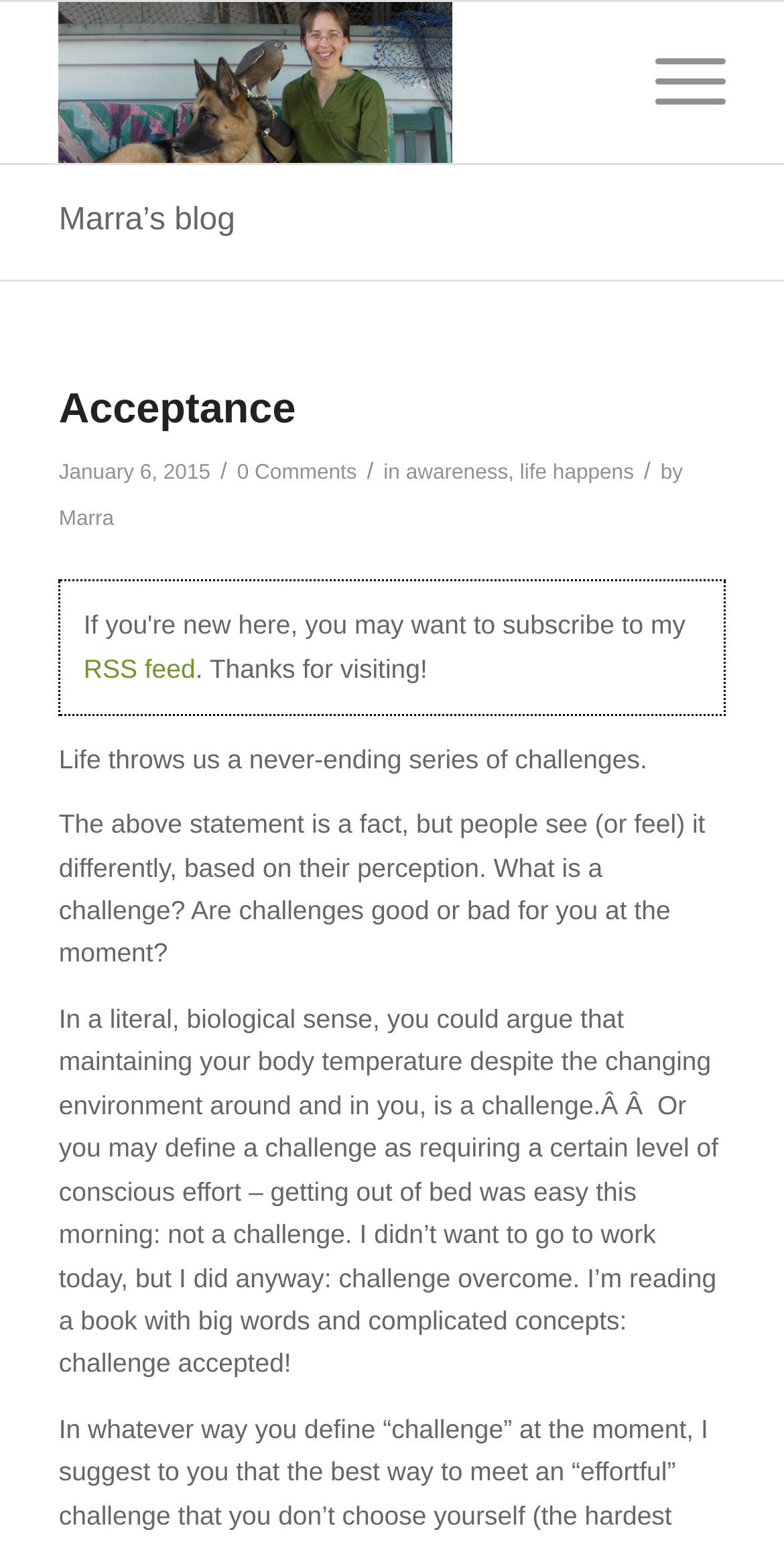Please pinpoint the bounding box coordinates for the region I should click to adhere to this instruction: "read Marra's blog".

[0.075, 0.132, 0.3, 0.154]